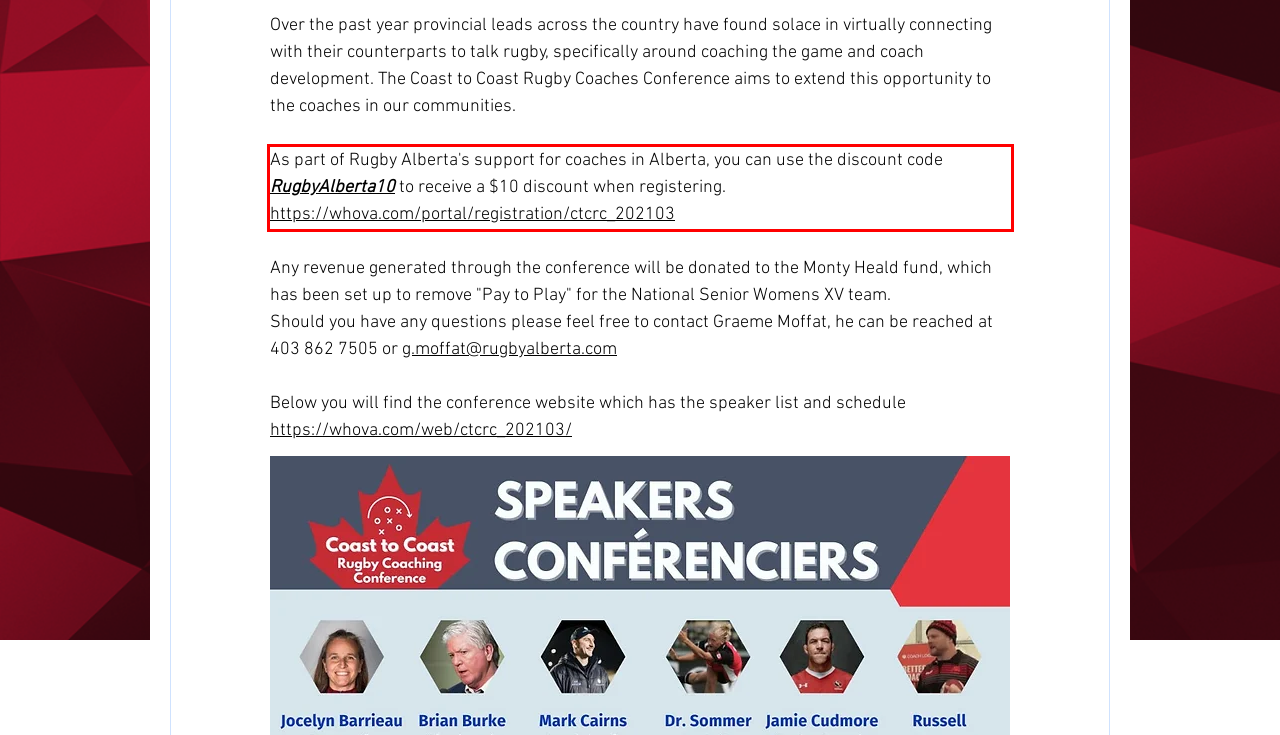Analyze the webpage screenshot and use OCR to recognize the text content in the red bounding box.

As part of Rugby Alberta's support for coaches in Alberta, you can use the discount code RugbyAlberta10 to receive a $10 discount when registering. https://whova.com/portal/registration/ctcrc_202103